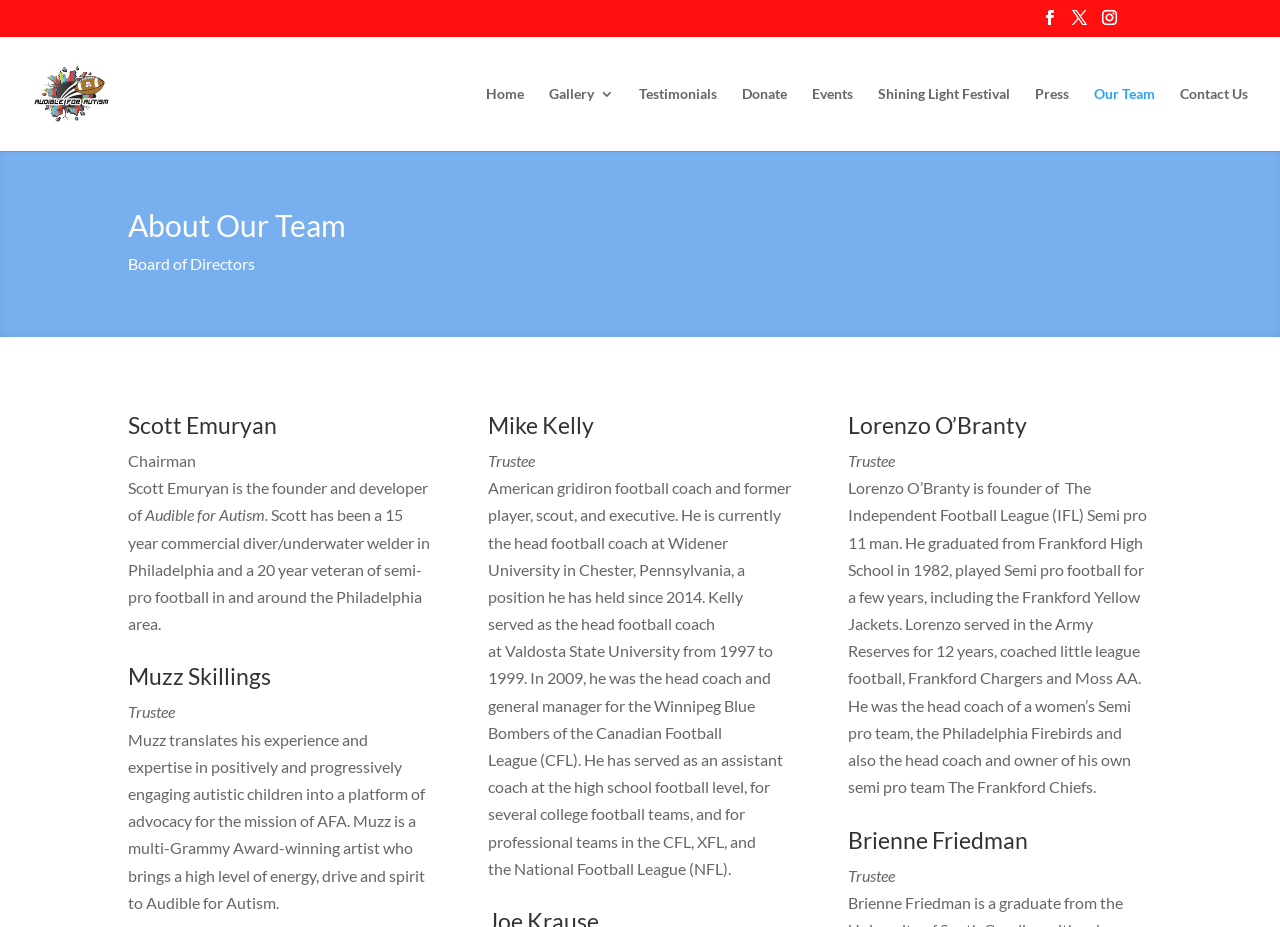Answer the following in one word or a short phrase: 
What is the name of the organization?

Audible For Autism